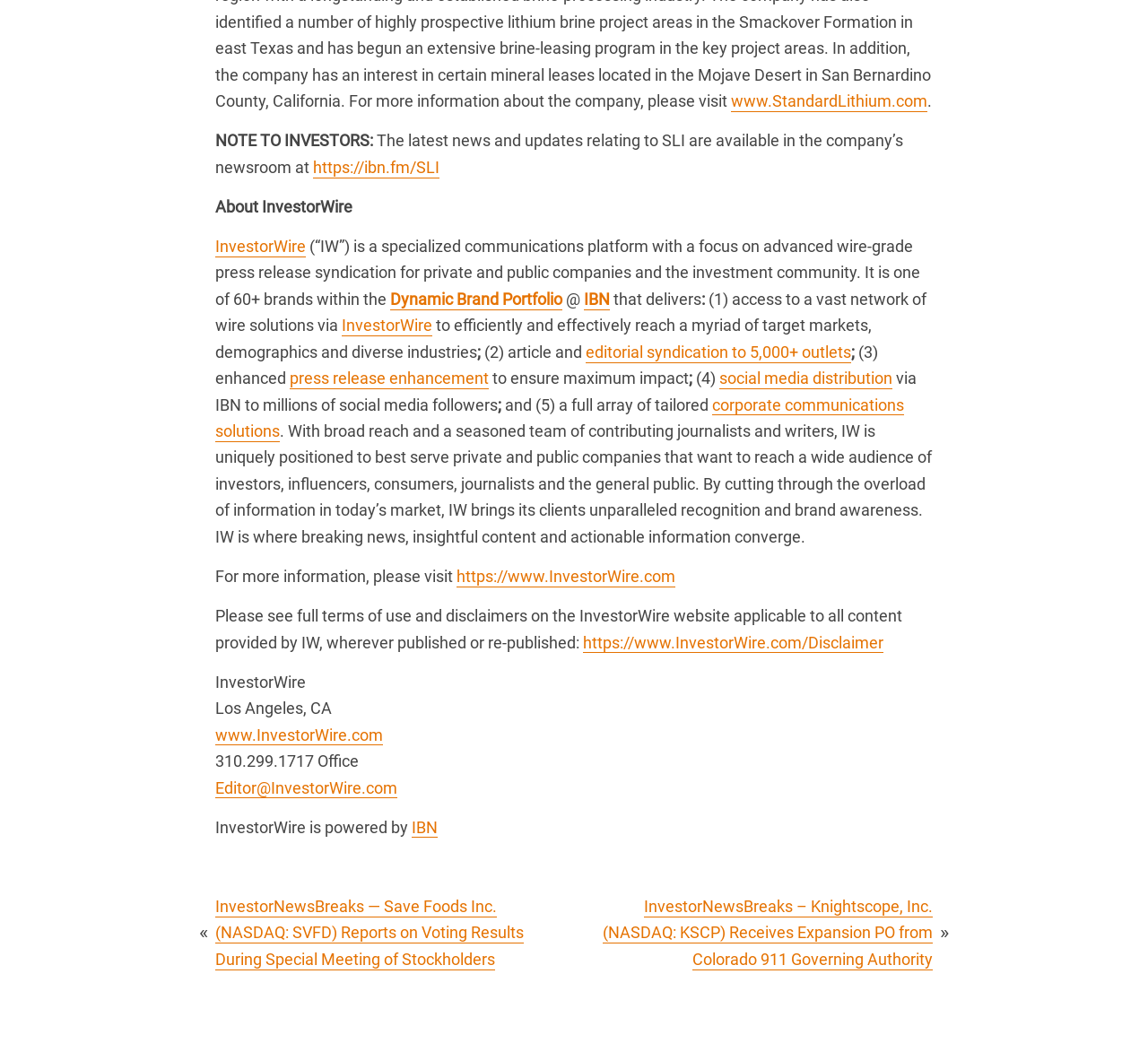Specify the bounding box coordinates of the area that needs to be clicked to achieve the following instruction: "Read about InvestorWire".

[0.188, 0.187, 0.307, 0.205]